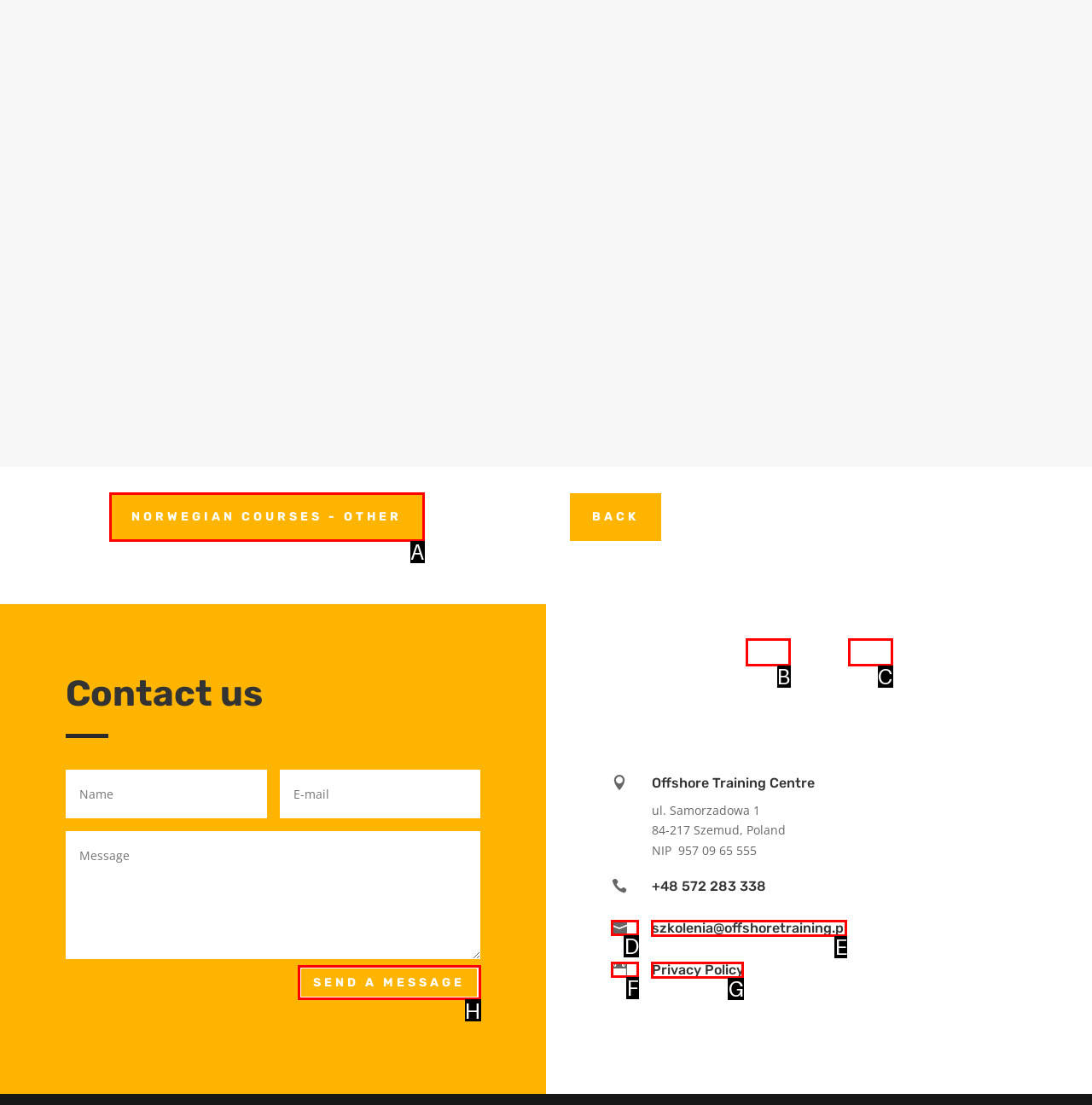Tell me which option I should click to complete the following task: Click the 'SEND A MESSAGE' button
Answer with the option's letter from the given choices directly.

H